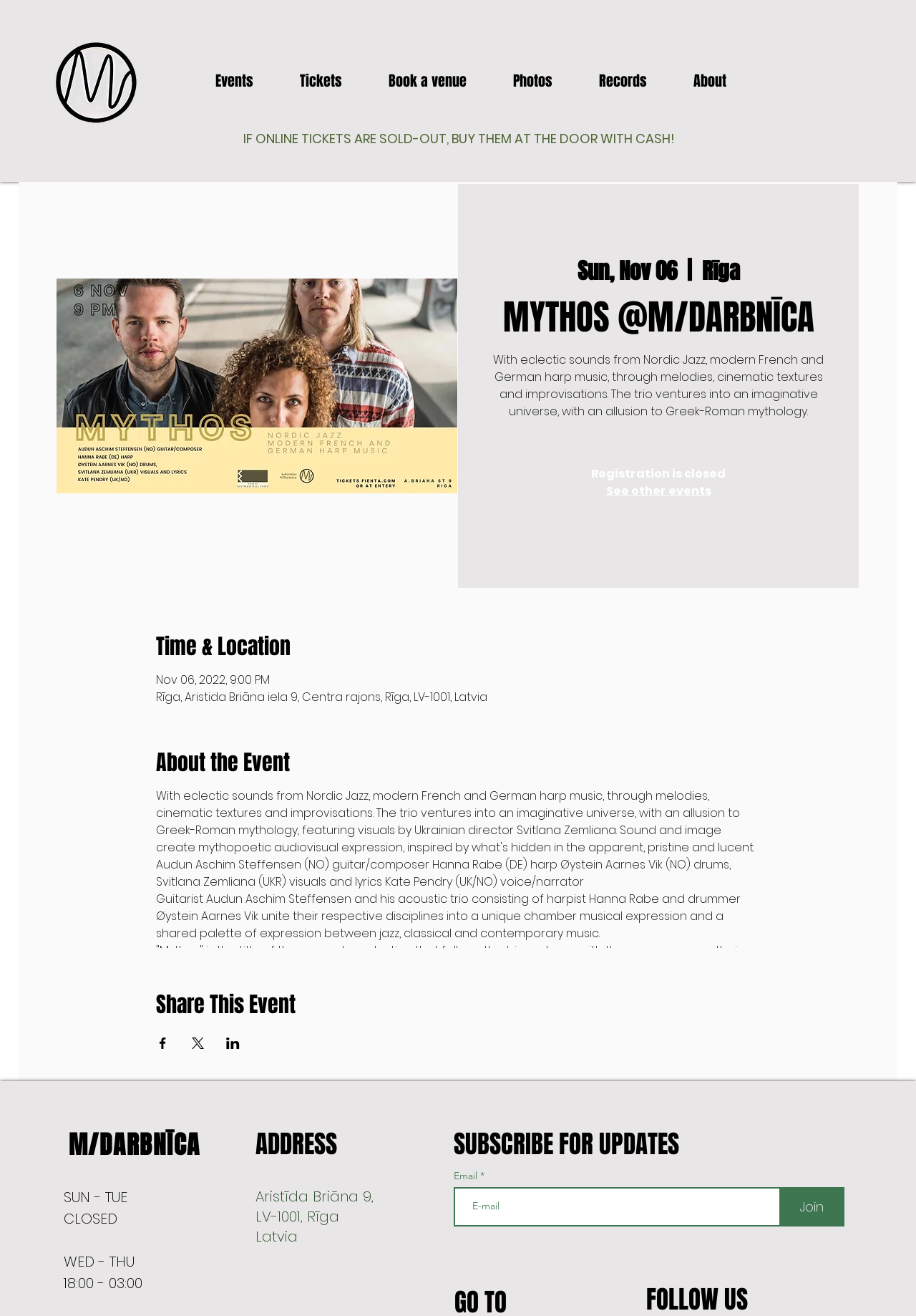Answer briefly with one word or phrase:
What is the location of the event?

Rīga, Aristida Briāna iela 9, Centra rajons, Rīga, LV-1001, Latvia